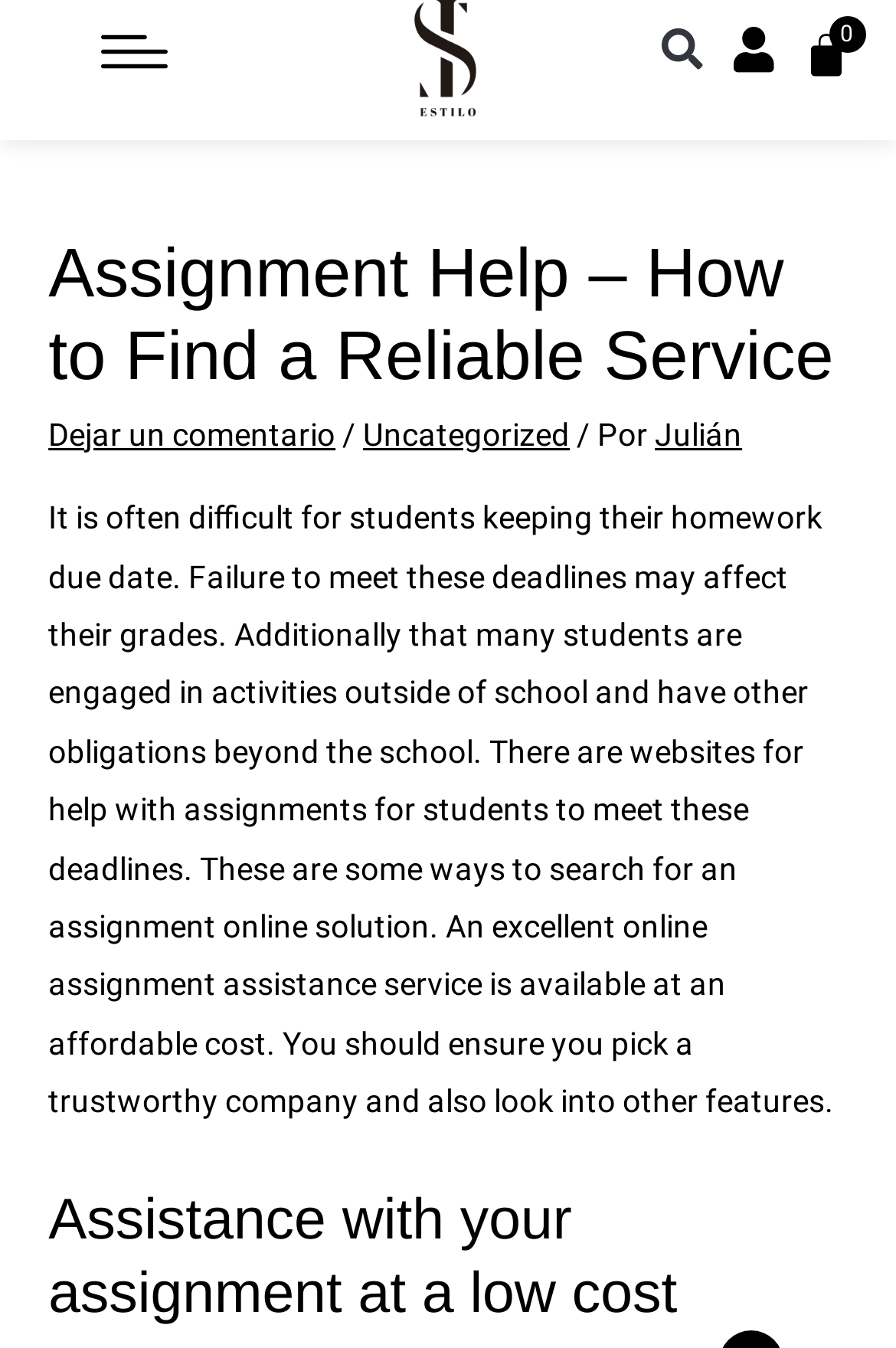Provide the bounding box coordinates of the UI element this sentence describes: "alt="e-bannerEN"".

None